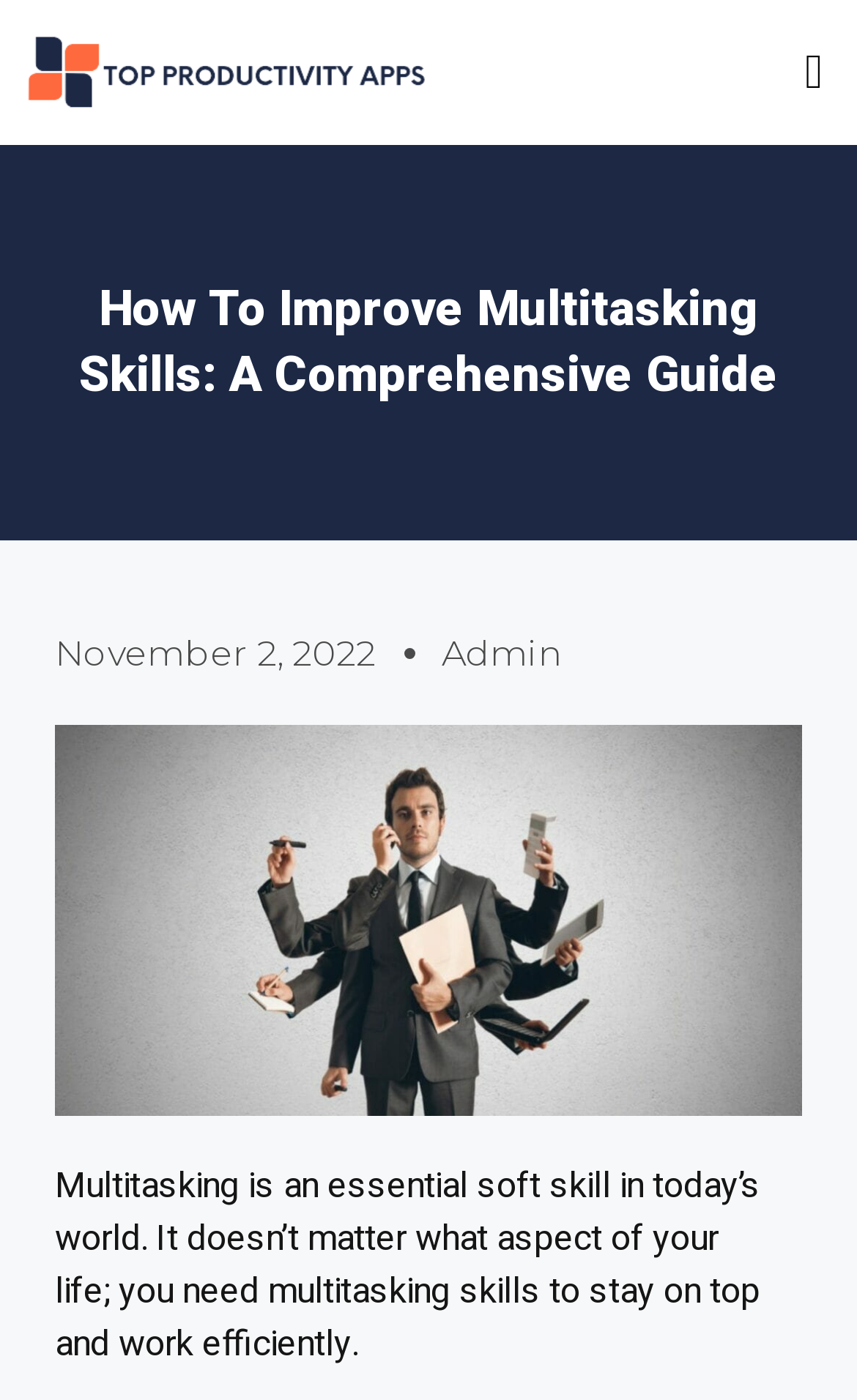Provide a brief response in the form of a single word or phrase:
What is the main topic of the article?

Multitasking skills